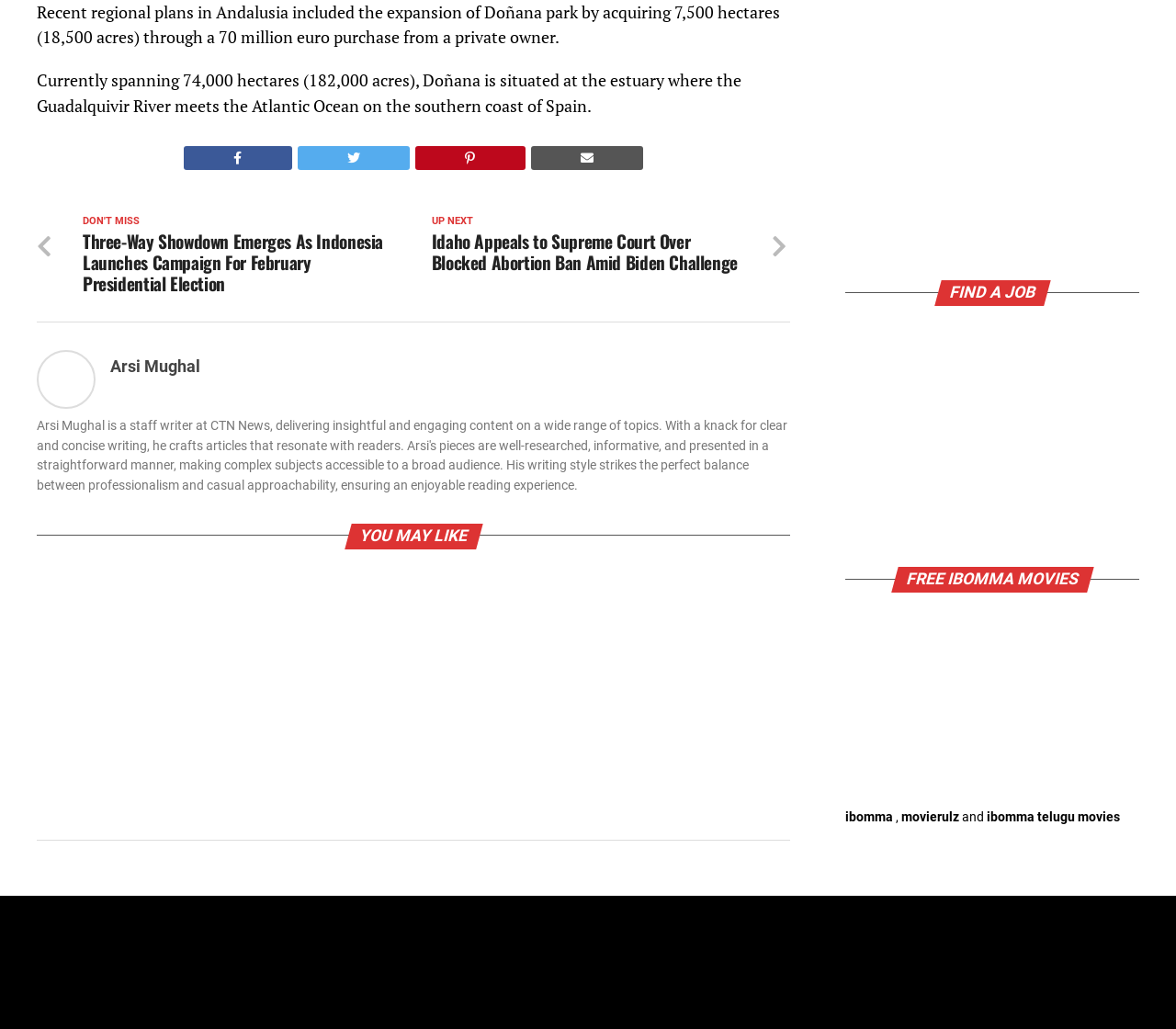Identify the bounding box for the UI element described as: "title="Share on Facebook"". The coordinates should be four float numbers between 0 and 1, i.e., [left, top, right, bottom].

[0.156, 0.142, 0.248, 0.165]